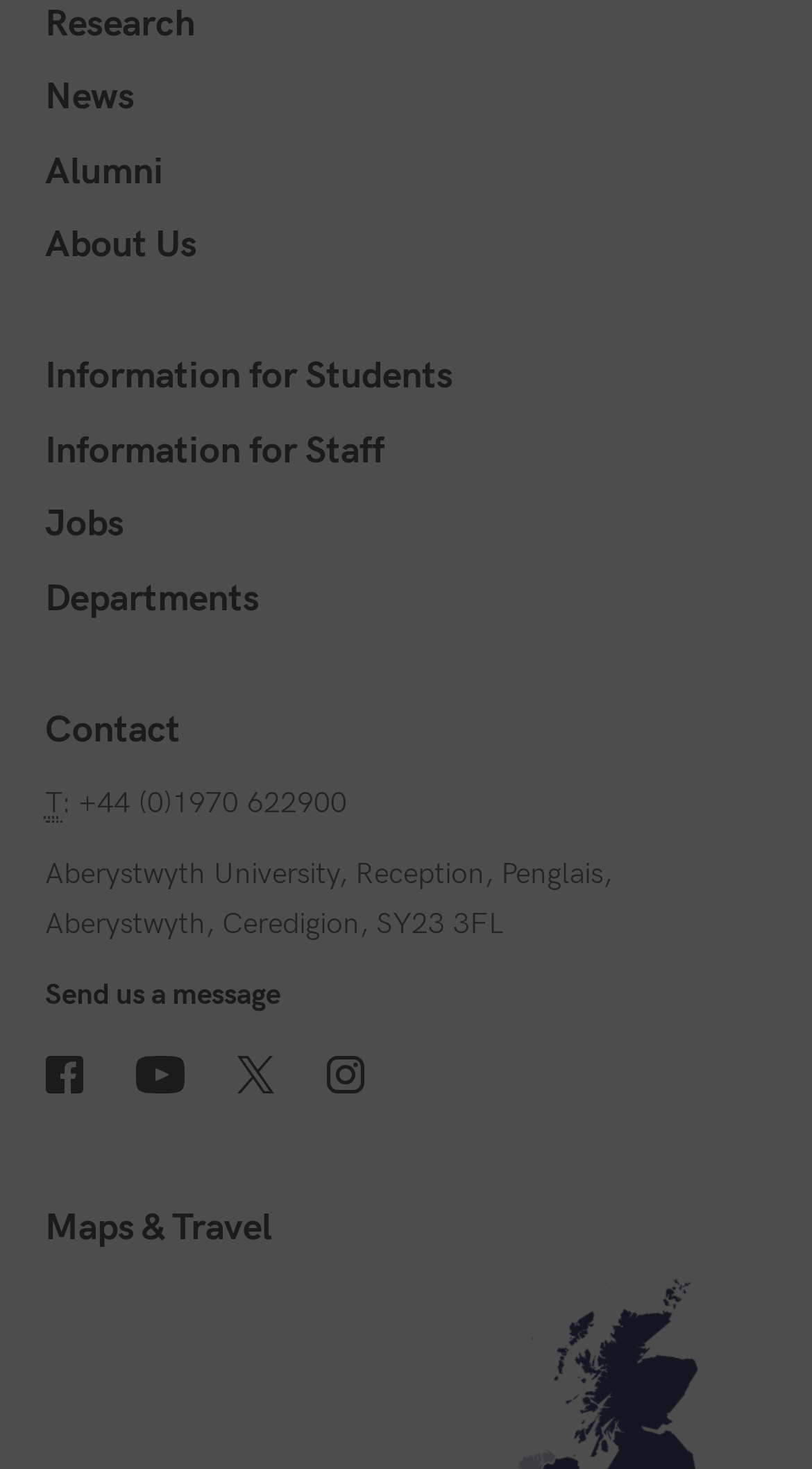Please pinpoint the bounding box coordinates for the region I should click to adhere to this instruction: "Contact the university".

[0.056, 0.479, 0.222, 0.51]